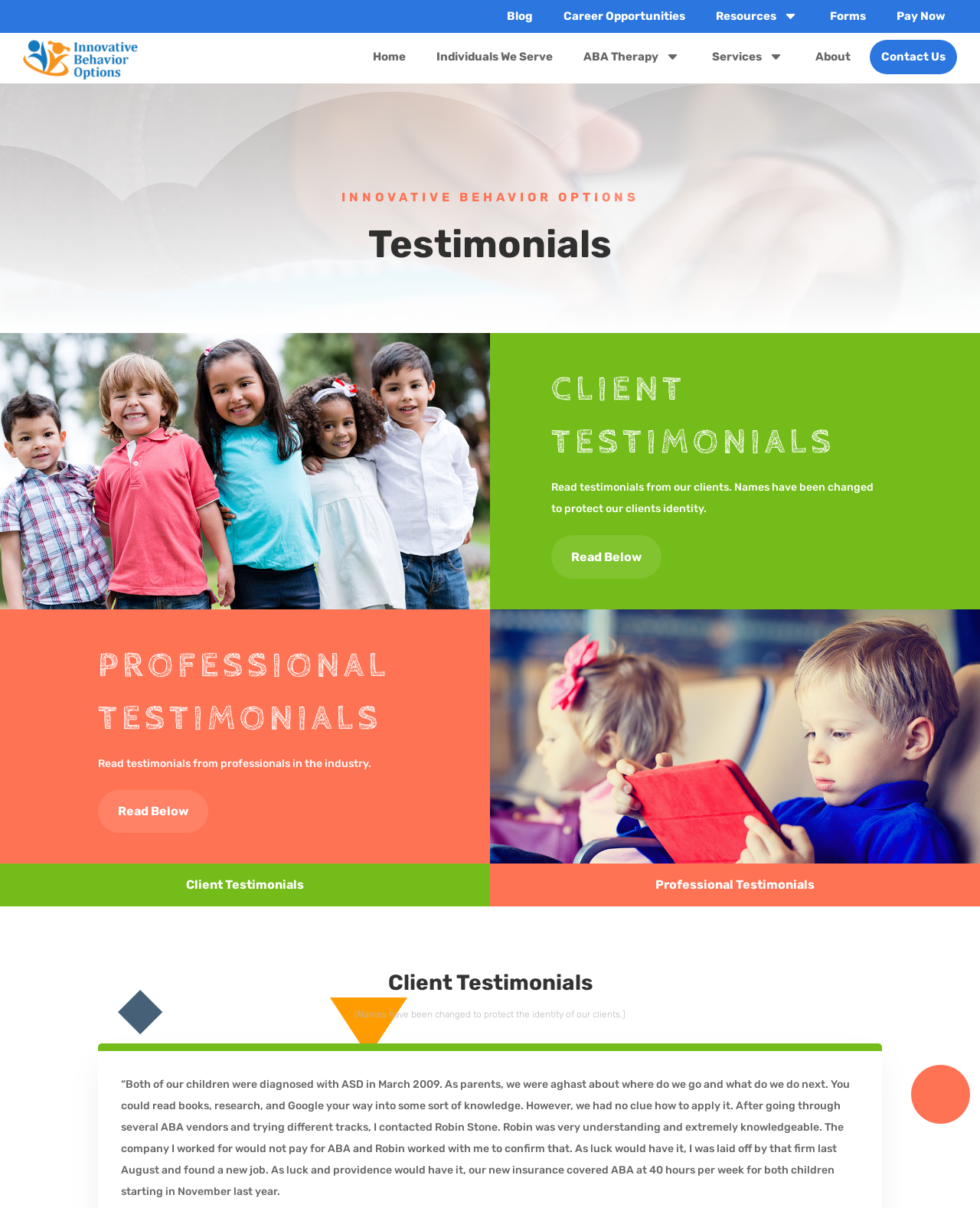What is the theme of the first client testimonial?
Please elaborate on the answer to the question with detailed information.

I read the static text element containing the first client testimonial, which describes the experience of parents with children diagnosed with Autism Spectrum Disorder (ASD) and their journey with ABA therapy.